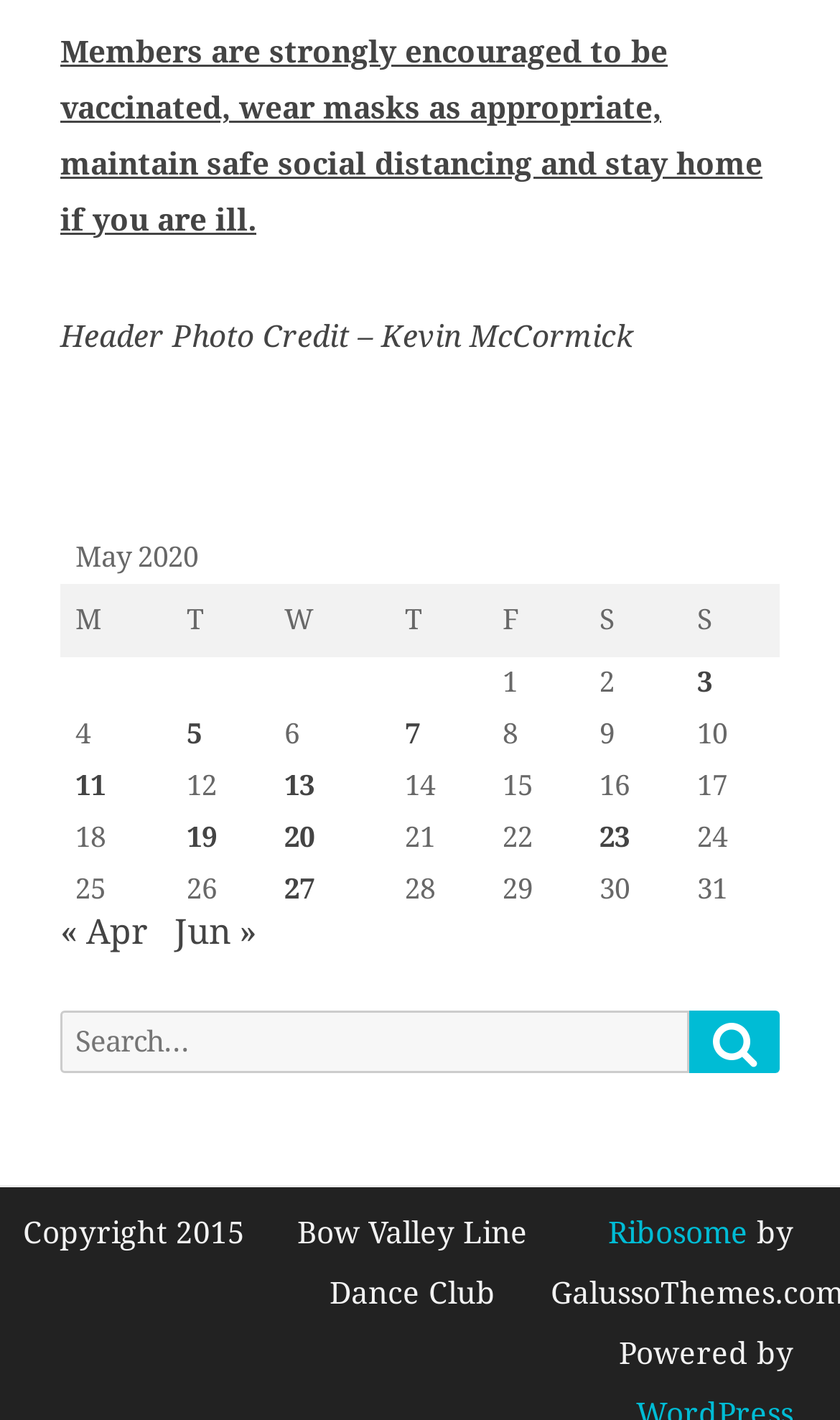Predict the bounding box of the UI element that fits this description: "Search".

[0.821, 0.712, 0.928, 0.756]